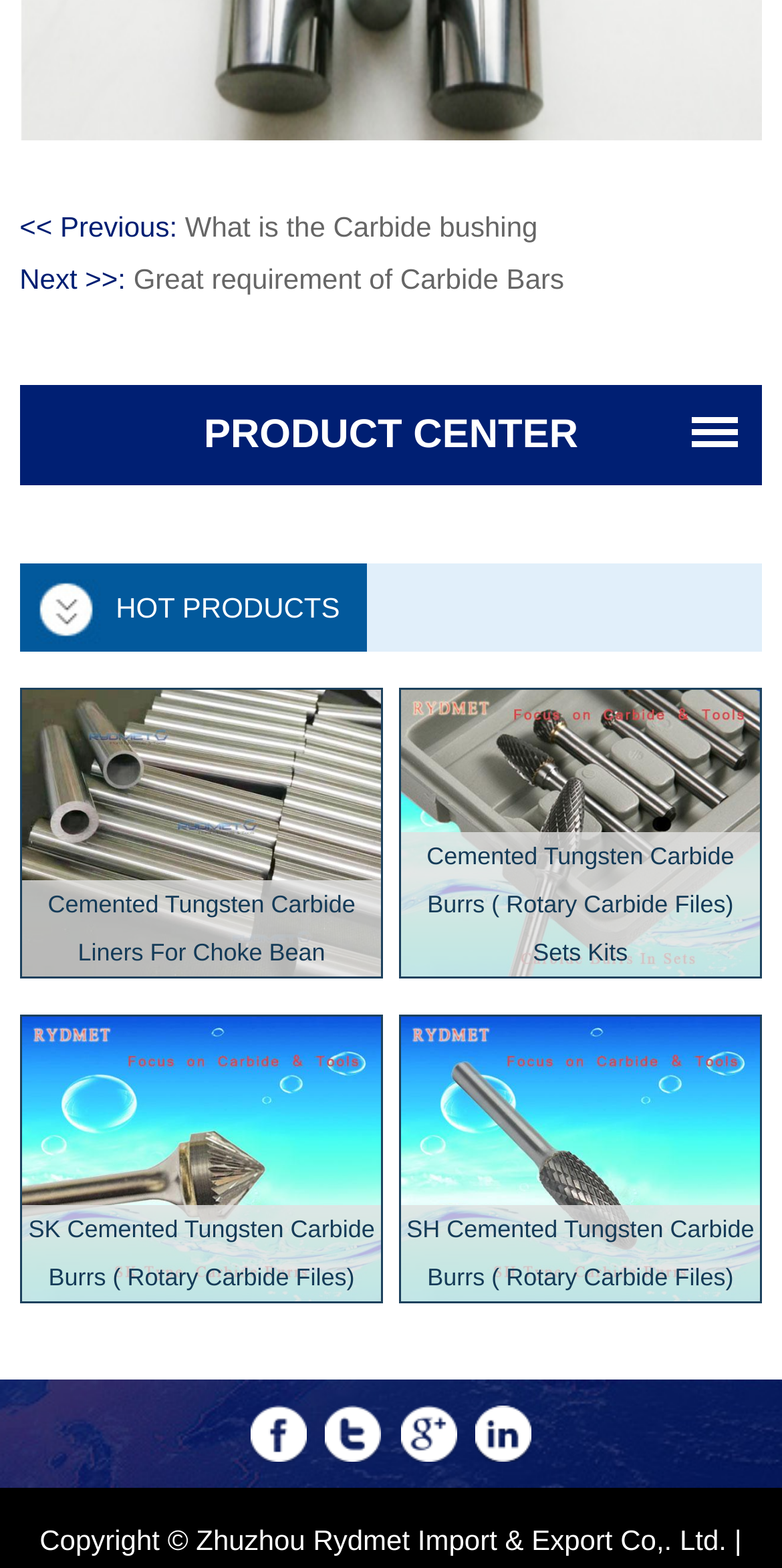Provide the bounding box coordinates for the UI element that is described as: "Great requirement of Carbide Bars".

[0.171, 0.168, 0.721, 0.188]